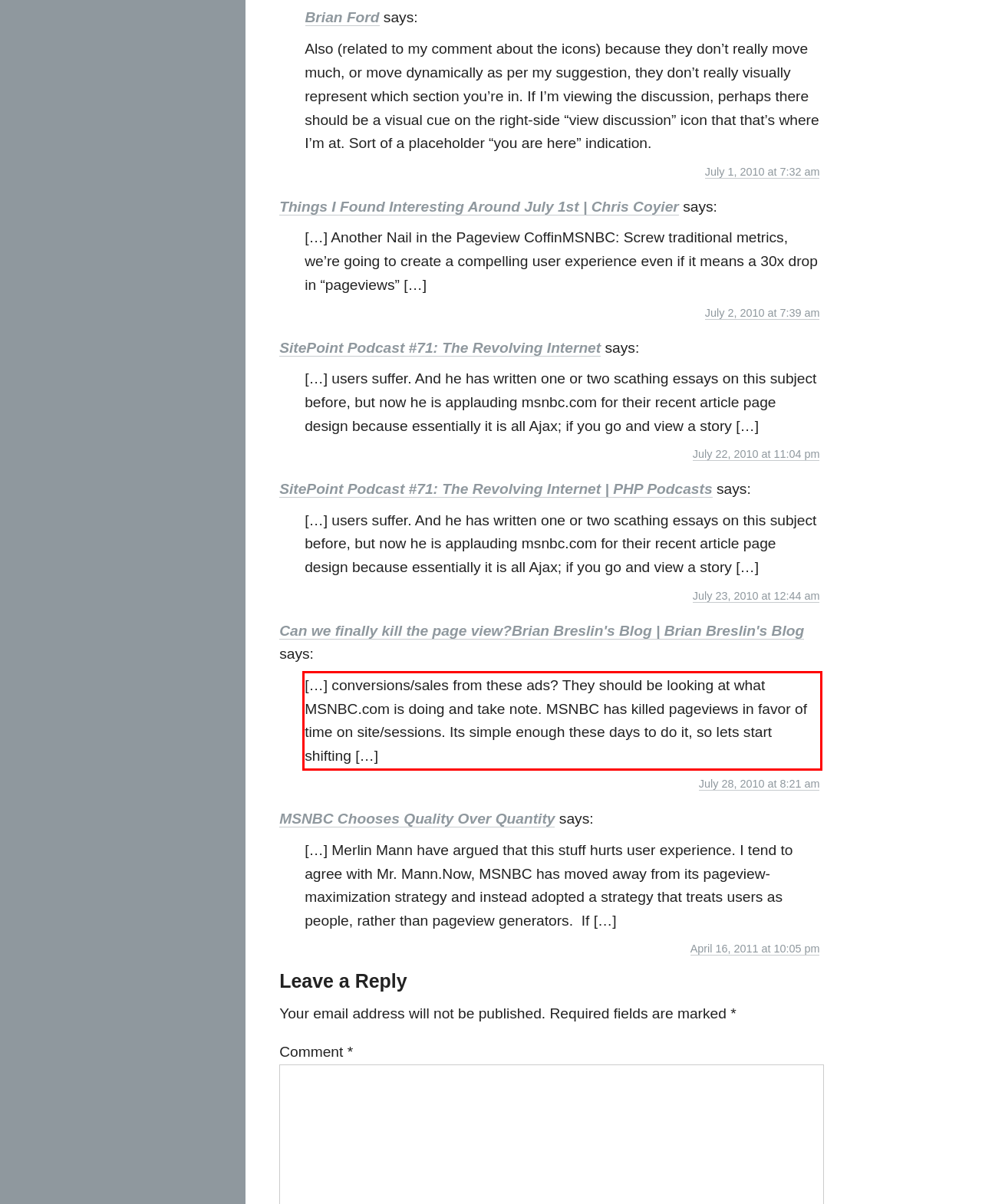Analyze the screenshot of a webpage where a red rectangle is bounding a UI element. Extract and generate the text content within this red bounding box.

[…] conversions/sales from these ads? They should be looking at what MSNBC.com is doing and take note. MSNBC has killed pageviews in favor of time on site/sessions. Its simple enough these days to do it, so lets start shifting […]